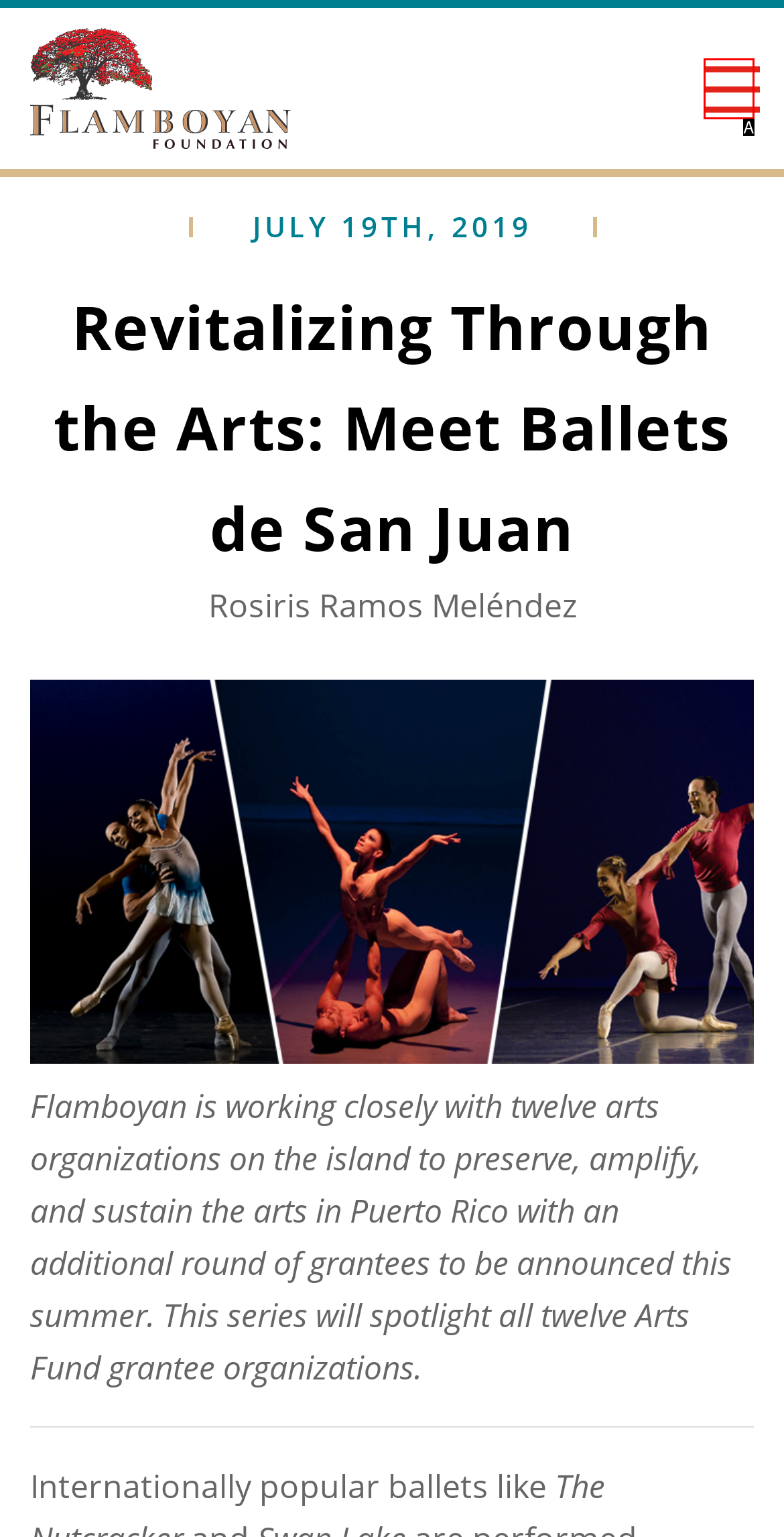Select the option that aligns with the description: aria-label="Toggle navigation"
Respond with the letter of the correct choice from the given options.

A